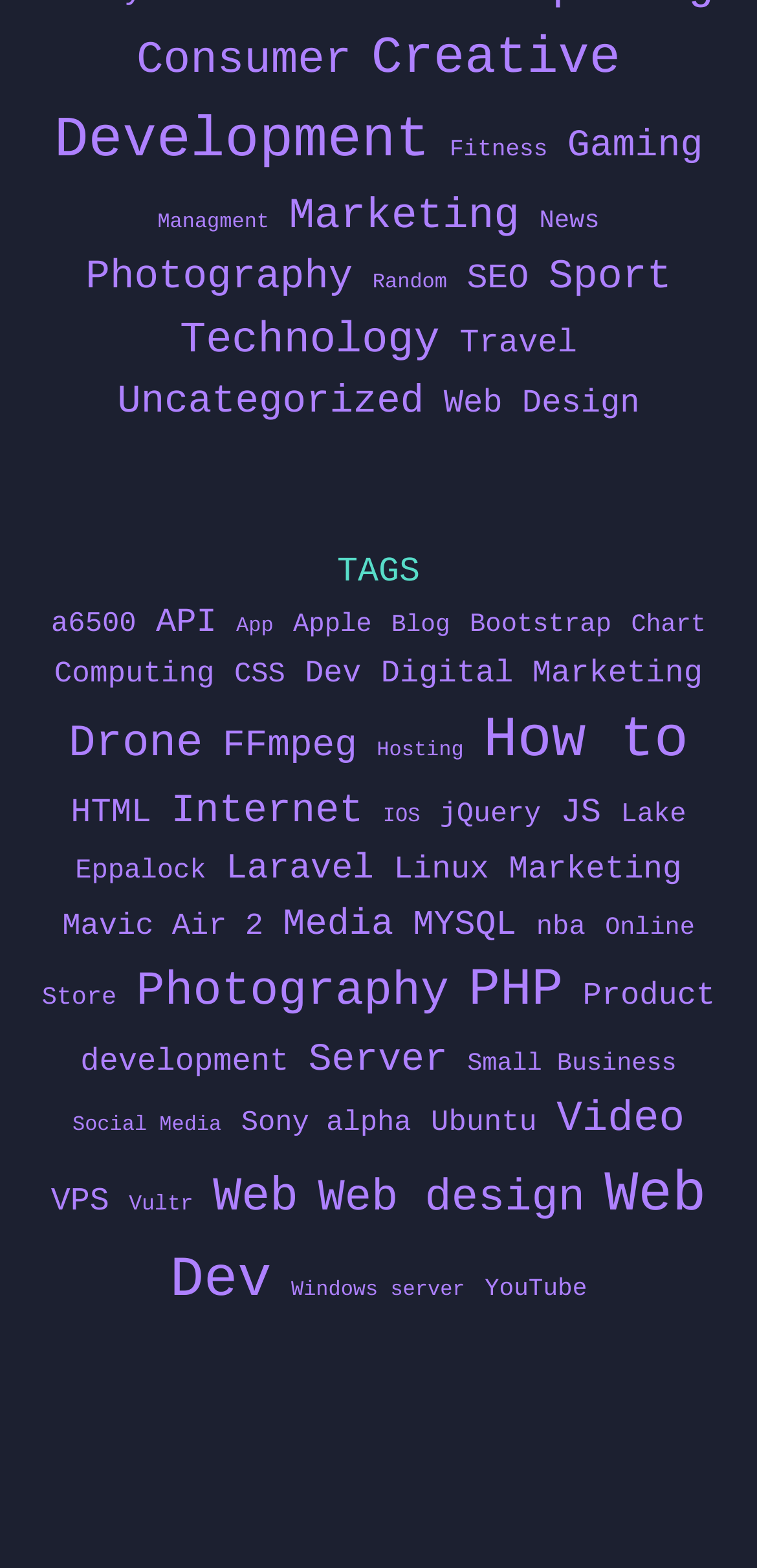Using the provided description: "Mavic Air 2", find the bounding box coordinates of the corresponding UI element. The output should be four float numbers between 0 and 1, in the format [left, top, right, bottom].

[0.081, 0.58, 0.347, 0.604]